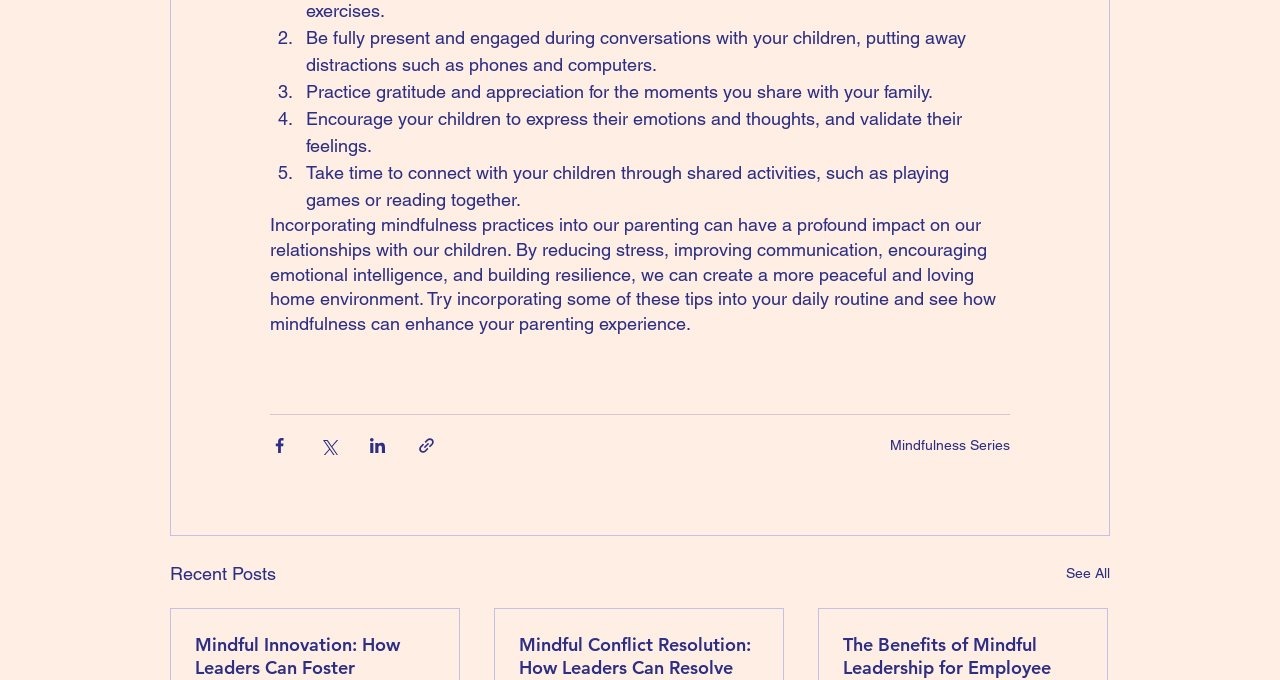What is the topic of the mindfulness series?
Look at the image and answer the question with a single word or phrase.

Parenting